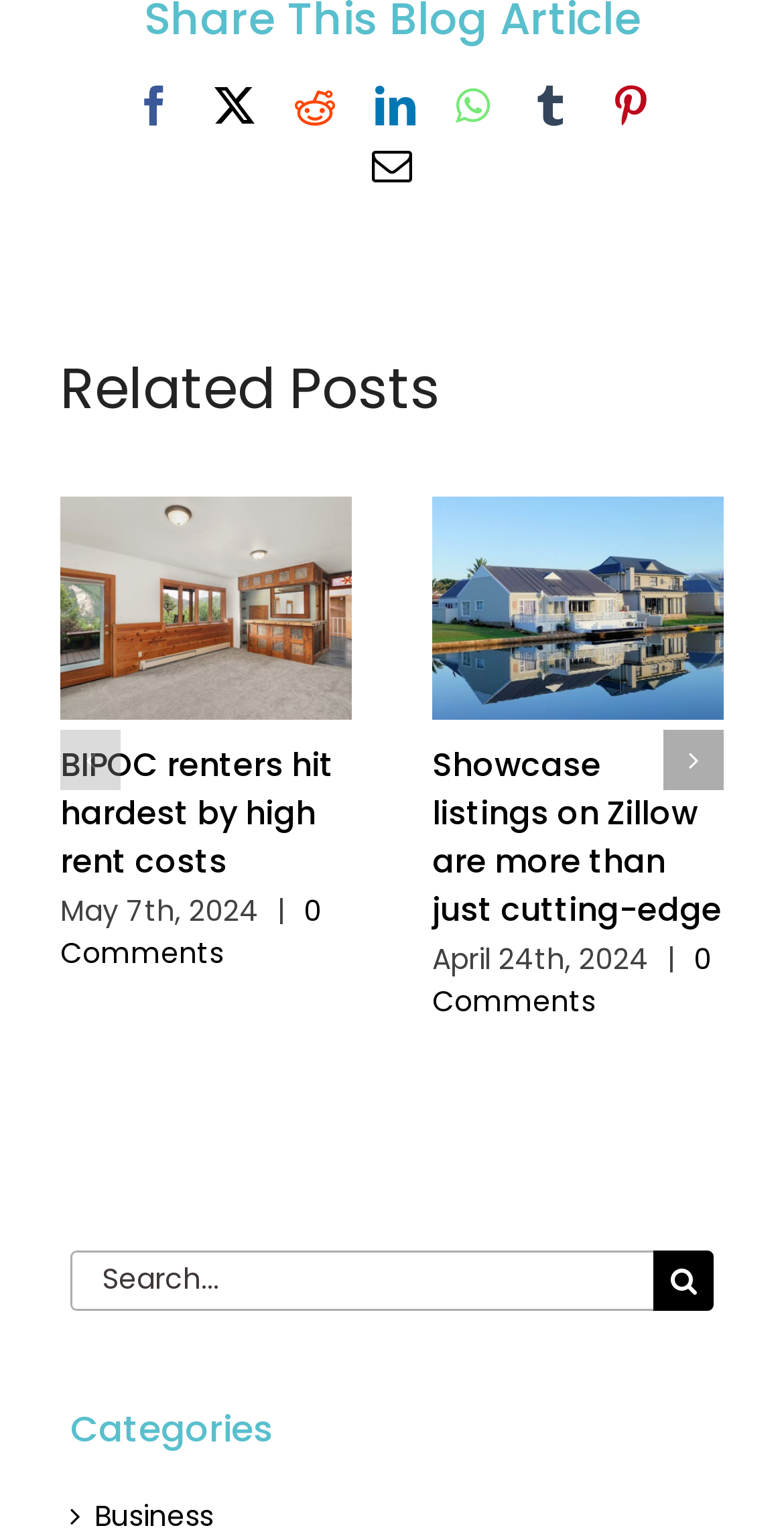Use a single word or phrase to answer this question: 
How many social media links are available?

8